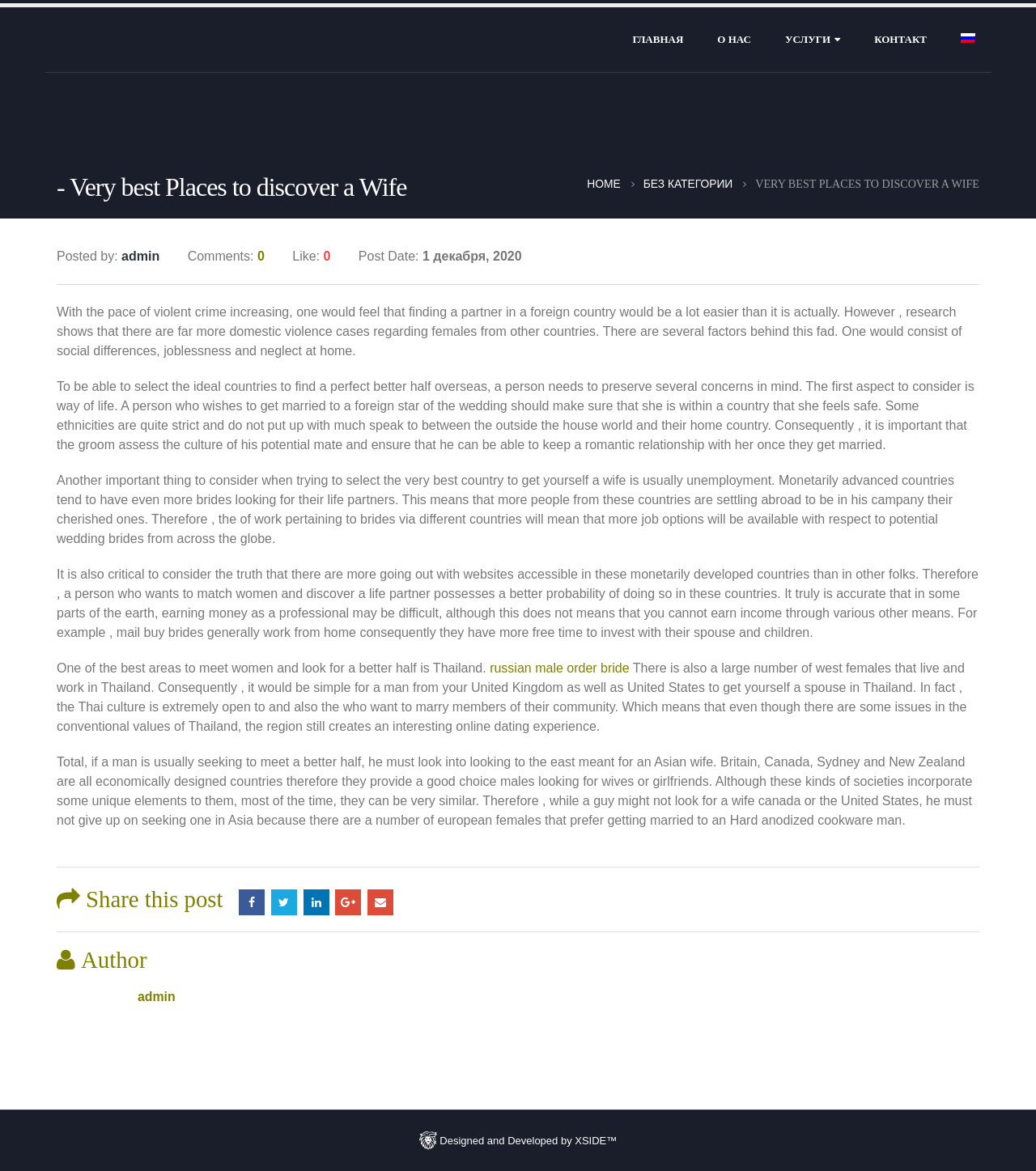Can you identify the bounding box coordinates of the clickable region needed to carry out this instruction: 'Share this post on Facebook'? The coordinates should be four float numbers within the range of 0 to 1, stated as [left, top, right, bottom].

[0.23, 0.759, 0.255, 0.781]